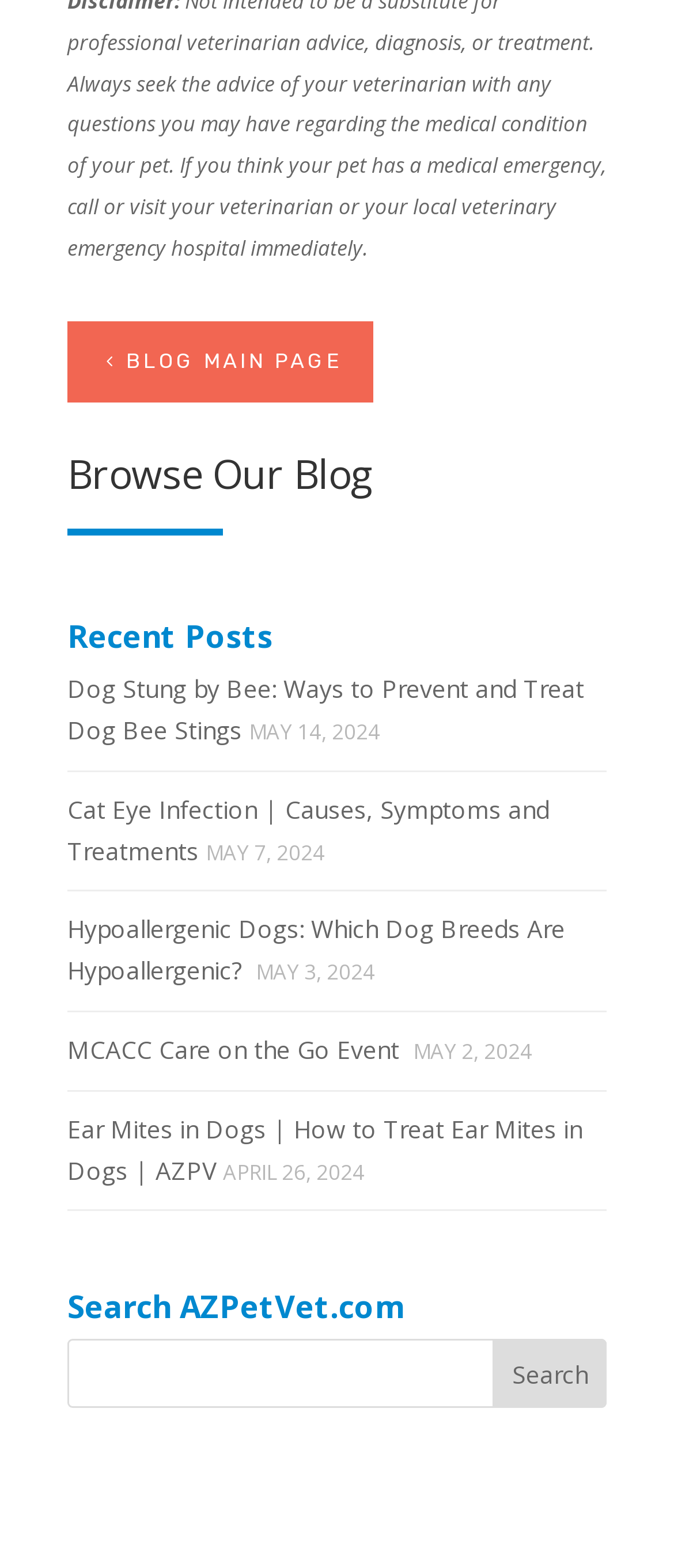Please identify the bounding box coordinates of the element on the webpage that should be clicked to follow this instruction: "Browse the main blog page". The bounding box coordinates should be given as four float numbers between 0 and 1, formatted as [left, top, right, bottom].

[0.1, 0.204, 0.555, 0.257]